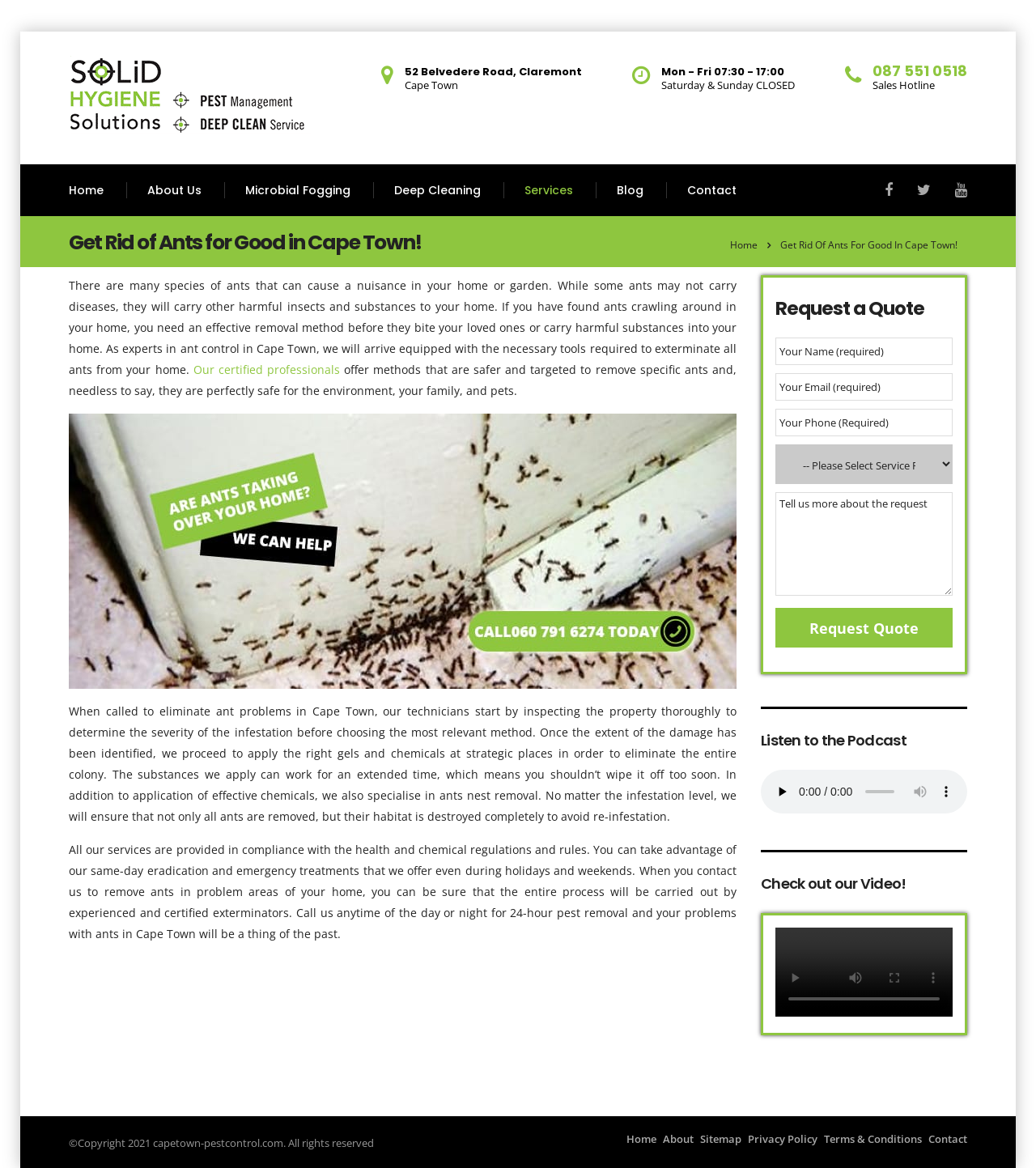Determine the bounding box coordinates for the area that should be clicked to carry out the following instruction: "Play the podcast".

[0.742, 0.667, 0.767, 0.689]